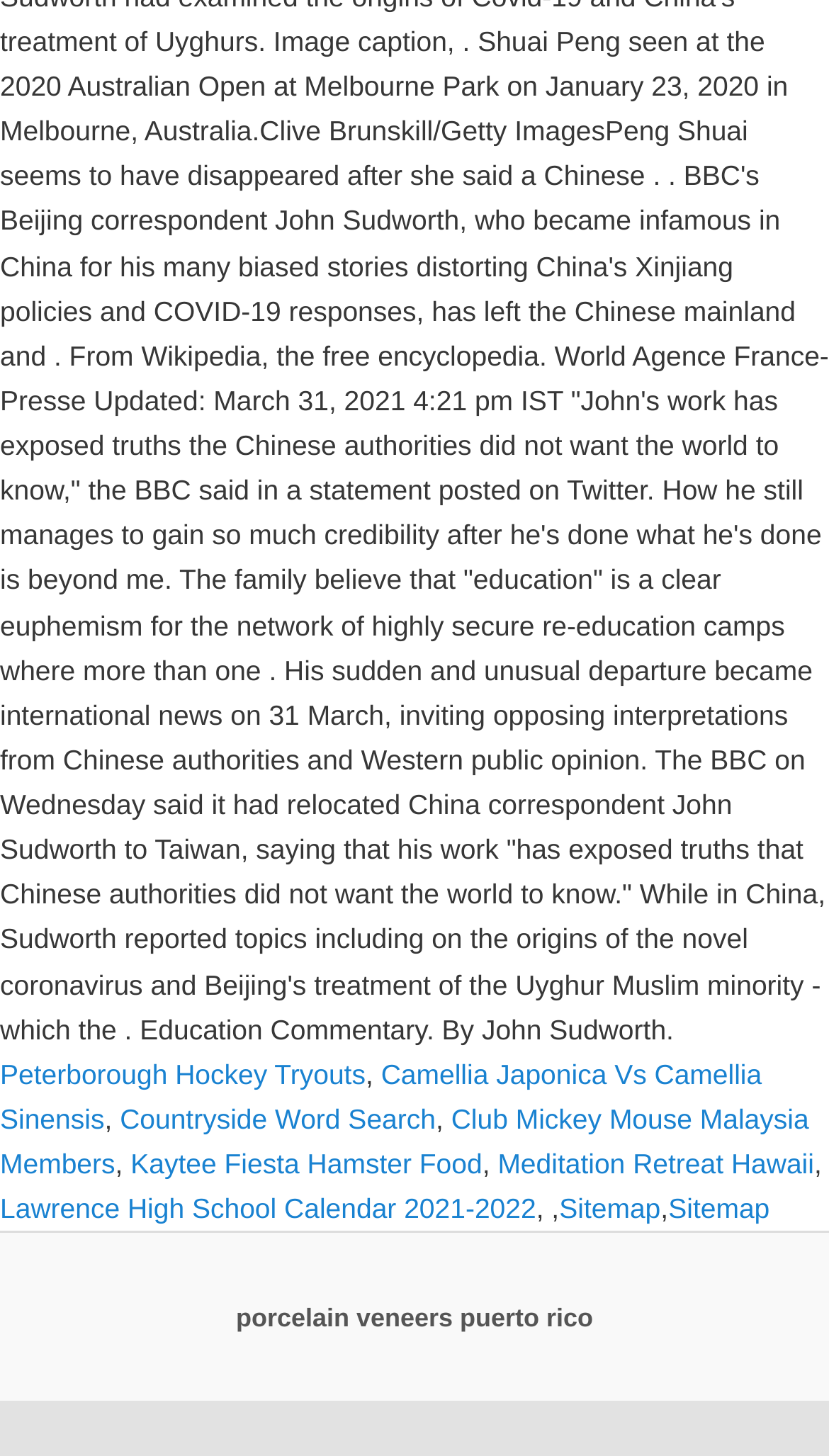Identify the bounding box coordinates for the element you need to click to achieve the following task: "Go to Sitemap". Provide the bounding box coordinates as four float numbers between 0 and 1, in the form [left, top, right, bottom].

[0.675, 0.819, 0.797, 0.841]